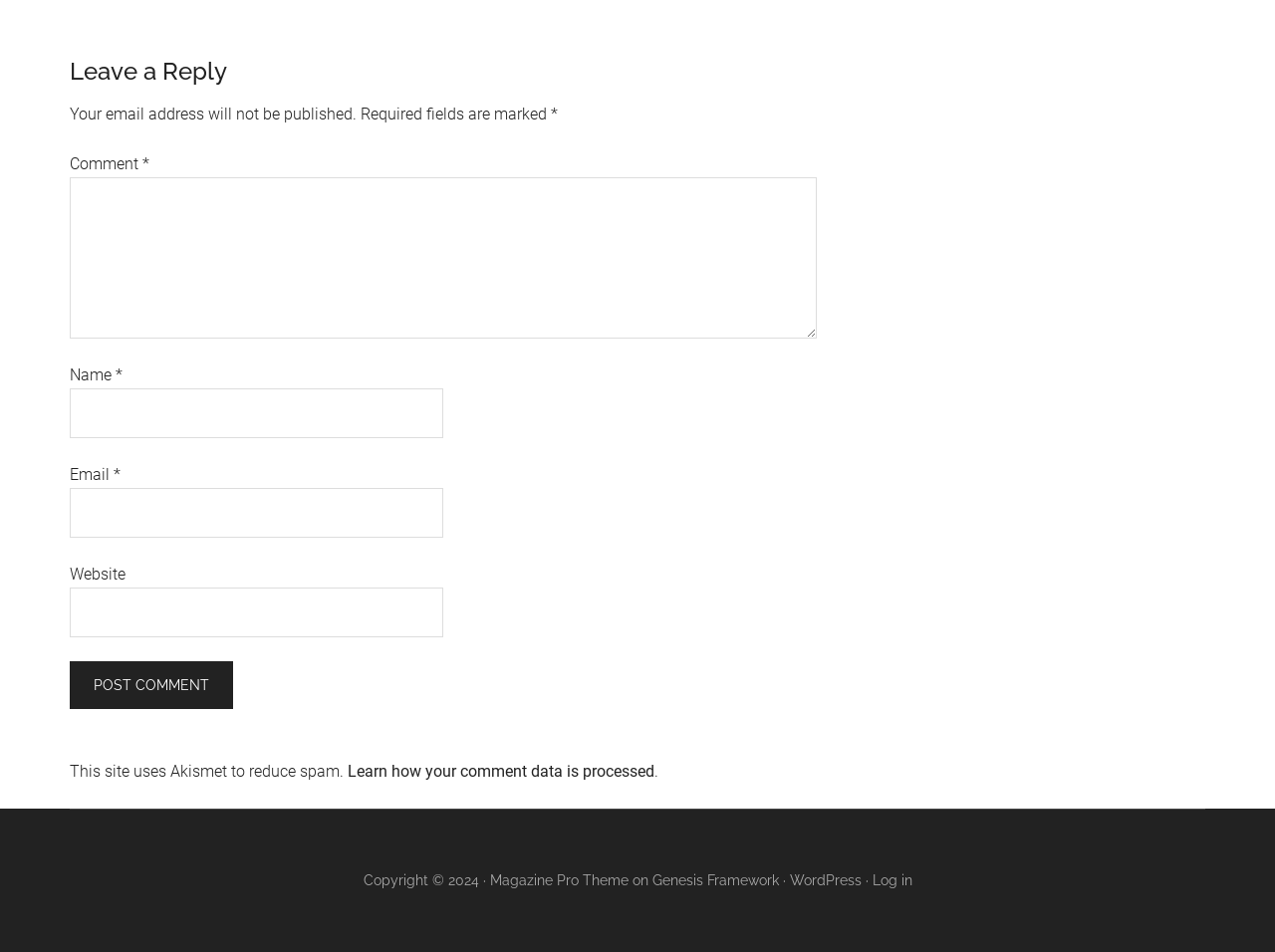Kindly provide the bounding box coordinates of the section you need to click on to fulfill the given instruction: "Leave a comment".

[0.055, 0.187, 0.641, 0.356]